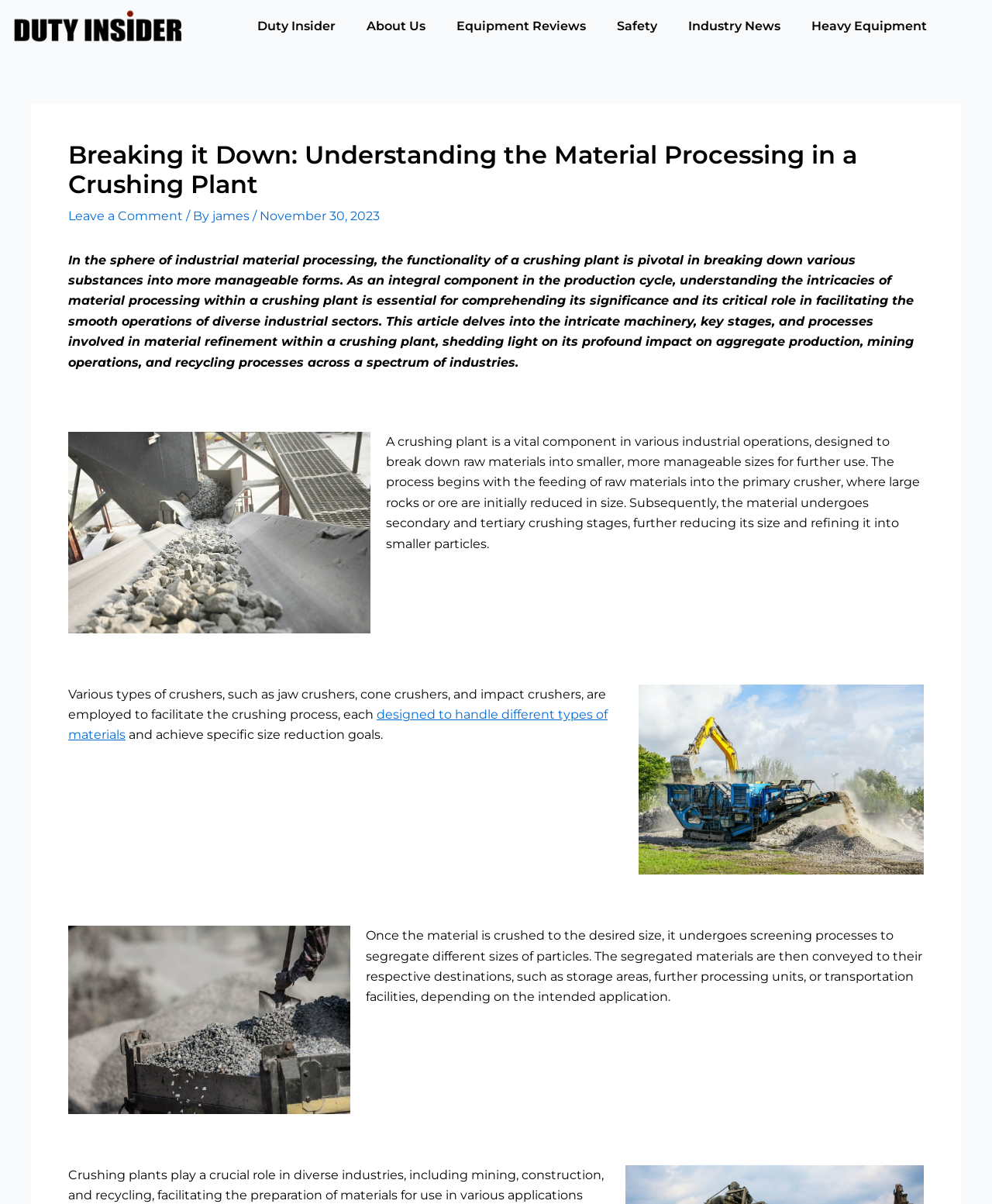Provide the bounding box coordinates for the UI element described in this sentence: "Leave a Comment". The coordinates should be four float values between 0 and 1, i.e., [left, top, right, bottom].

[0.069, 0.173, 0.184, 0.186]